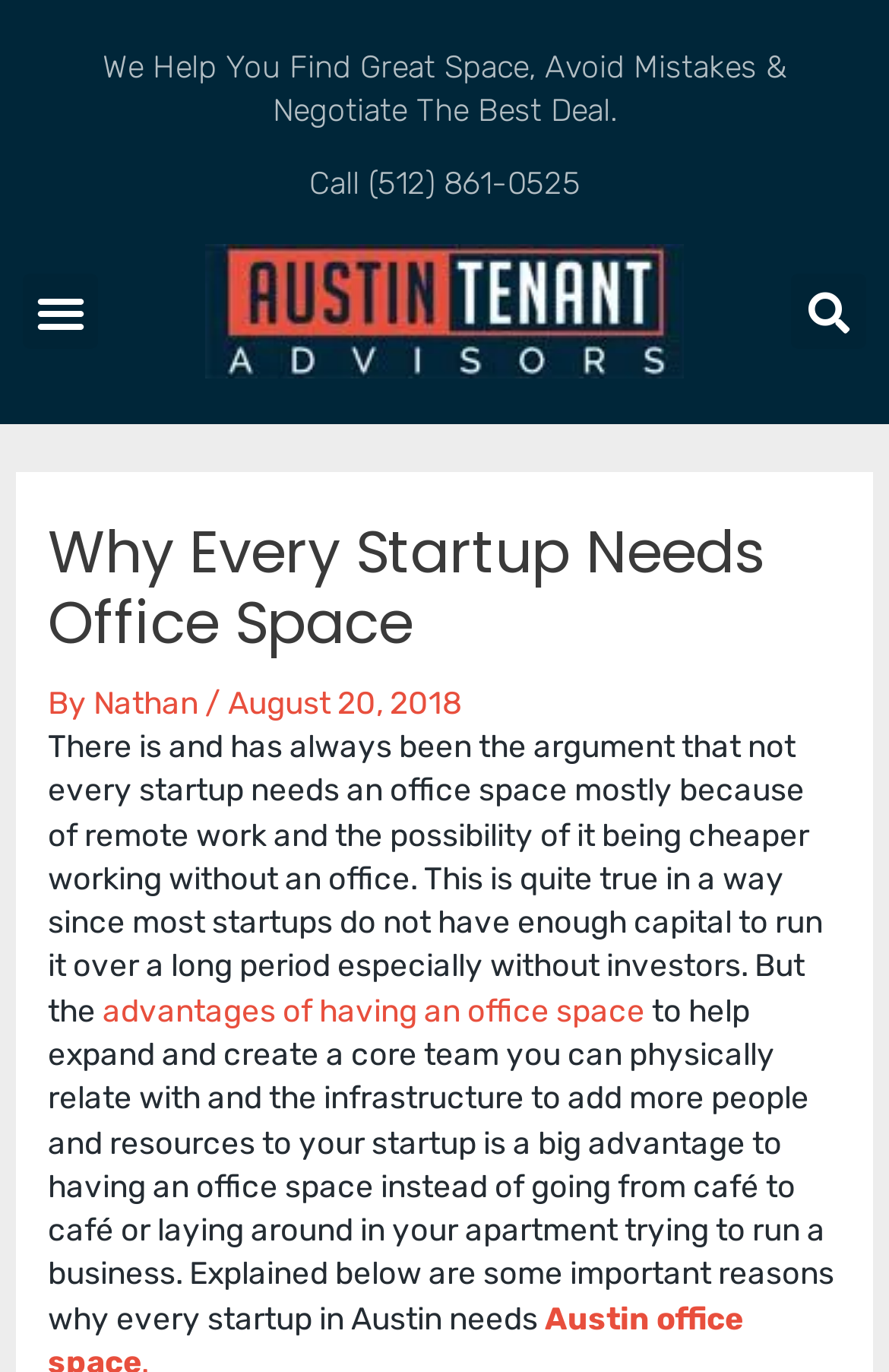What is the phone number to call?
Based on the image, give a concise answer in the form of a single word or short phrase.

(512) 861-0525